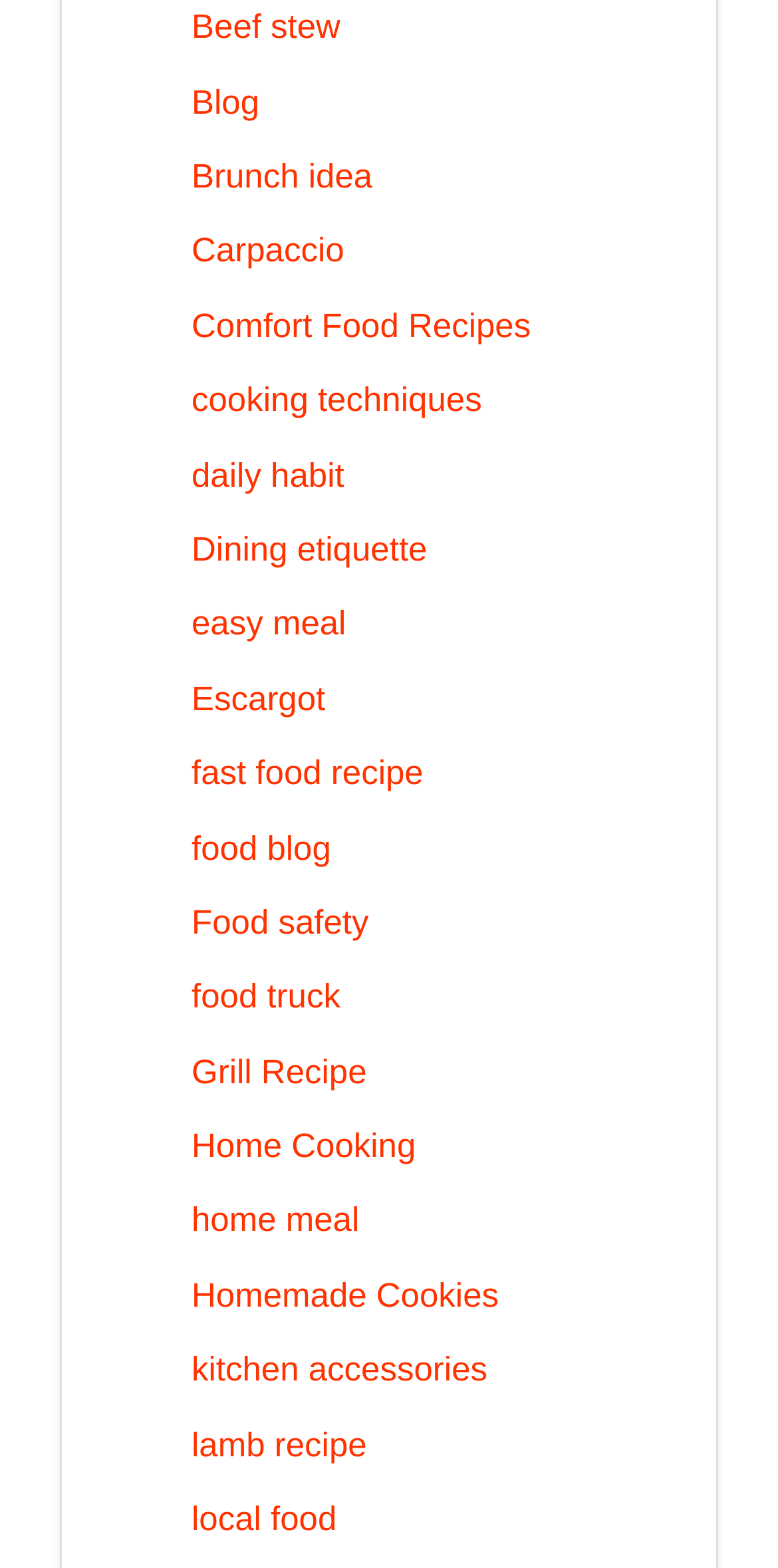What is the topic of the link at the bottom of the webpage?
Answer with a single word or phrase by referring to the visual content.

Local food